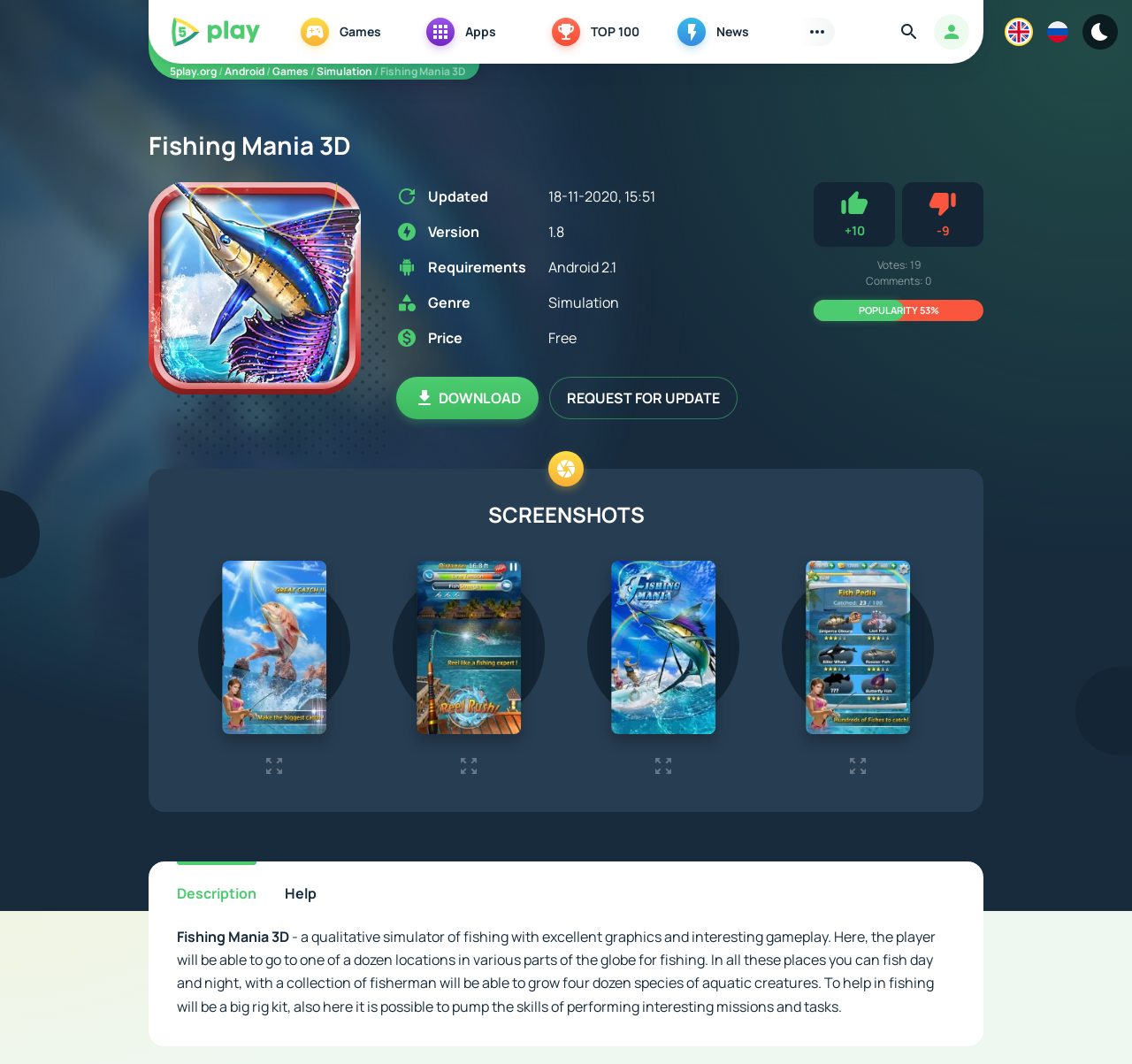Refer to the image and provide an in-depth answer to the question:
What is the name of the game?

The name of the game can be found in the heading 'Fishing Mania 3D' at the top of the webpage, and also in the description of the game.